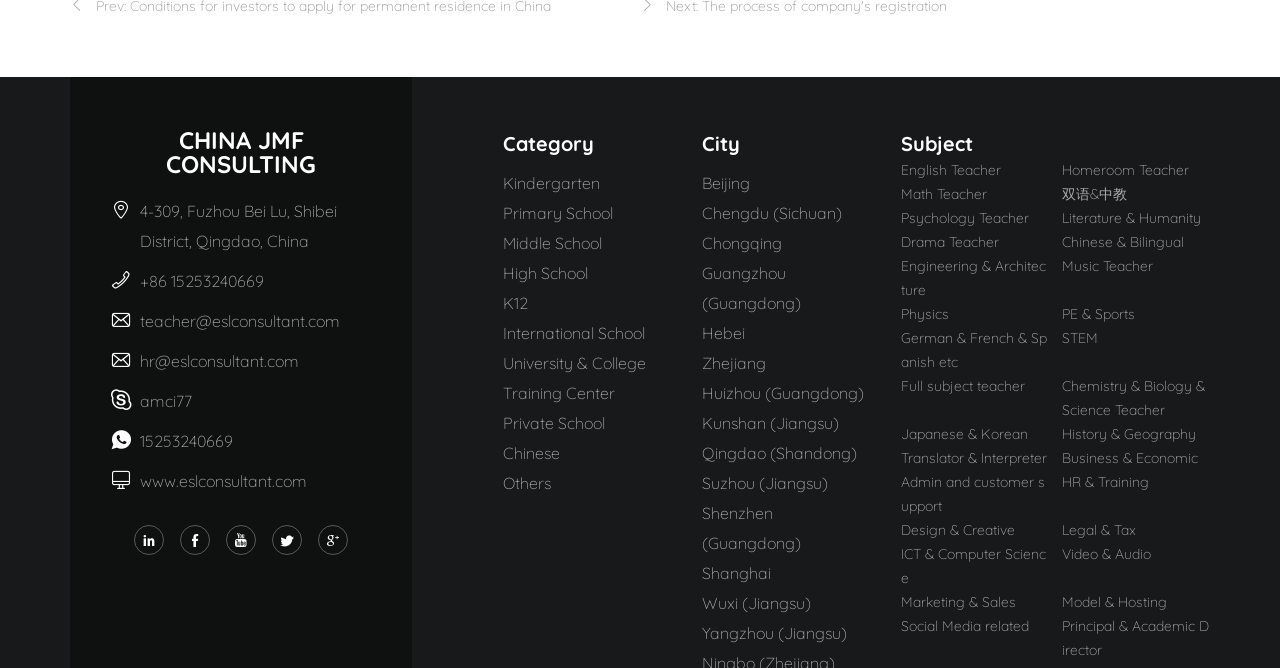What is the company name?
Based on the image, give a concise answer in the form of a single word or short phrase.

CHINA JMF CONSULTING